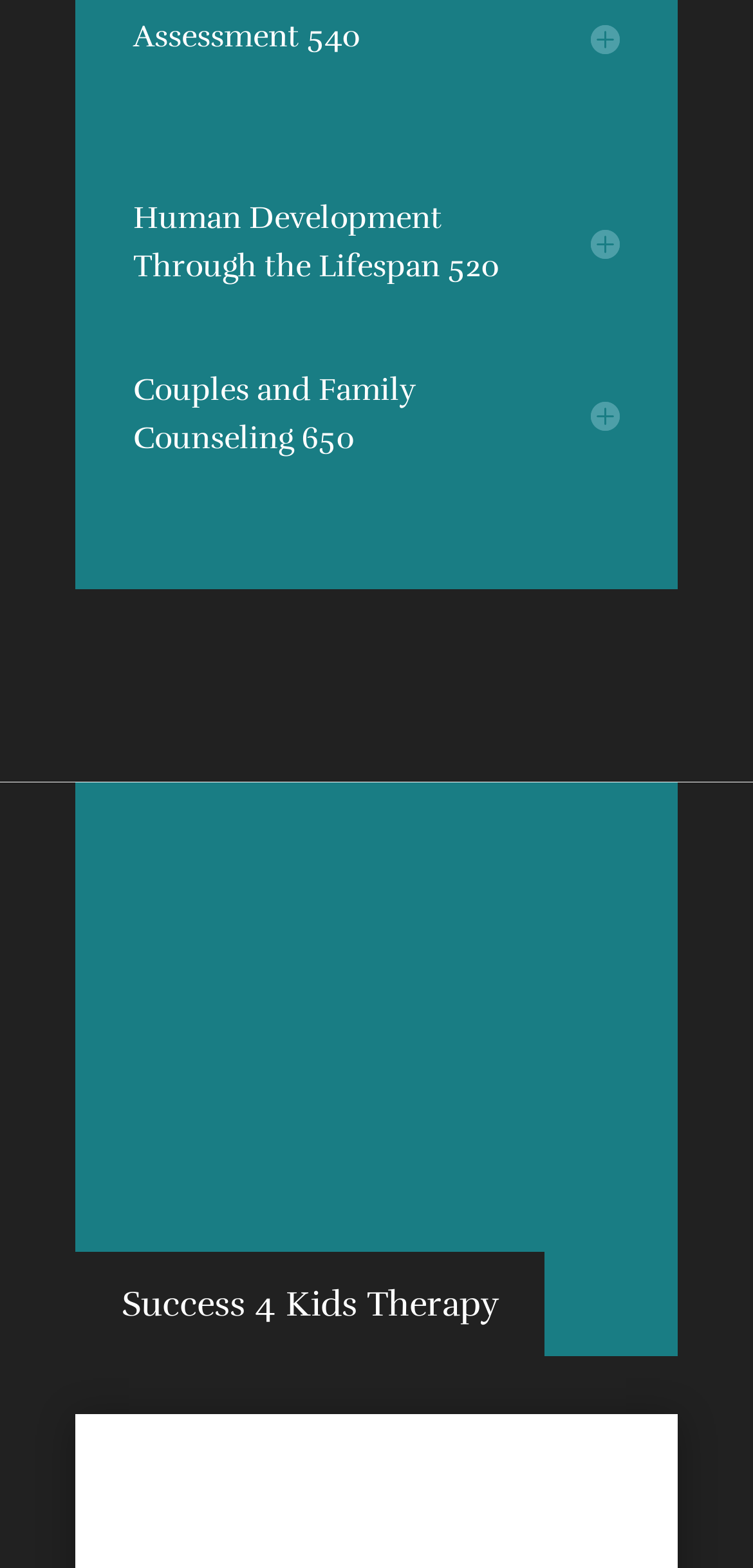What is the email address of the therapist?
Use the screenshot to answer the question with a single word or phrase.

tinagunn@hushmail.com